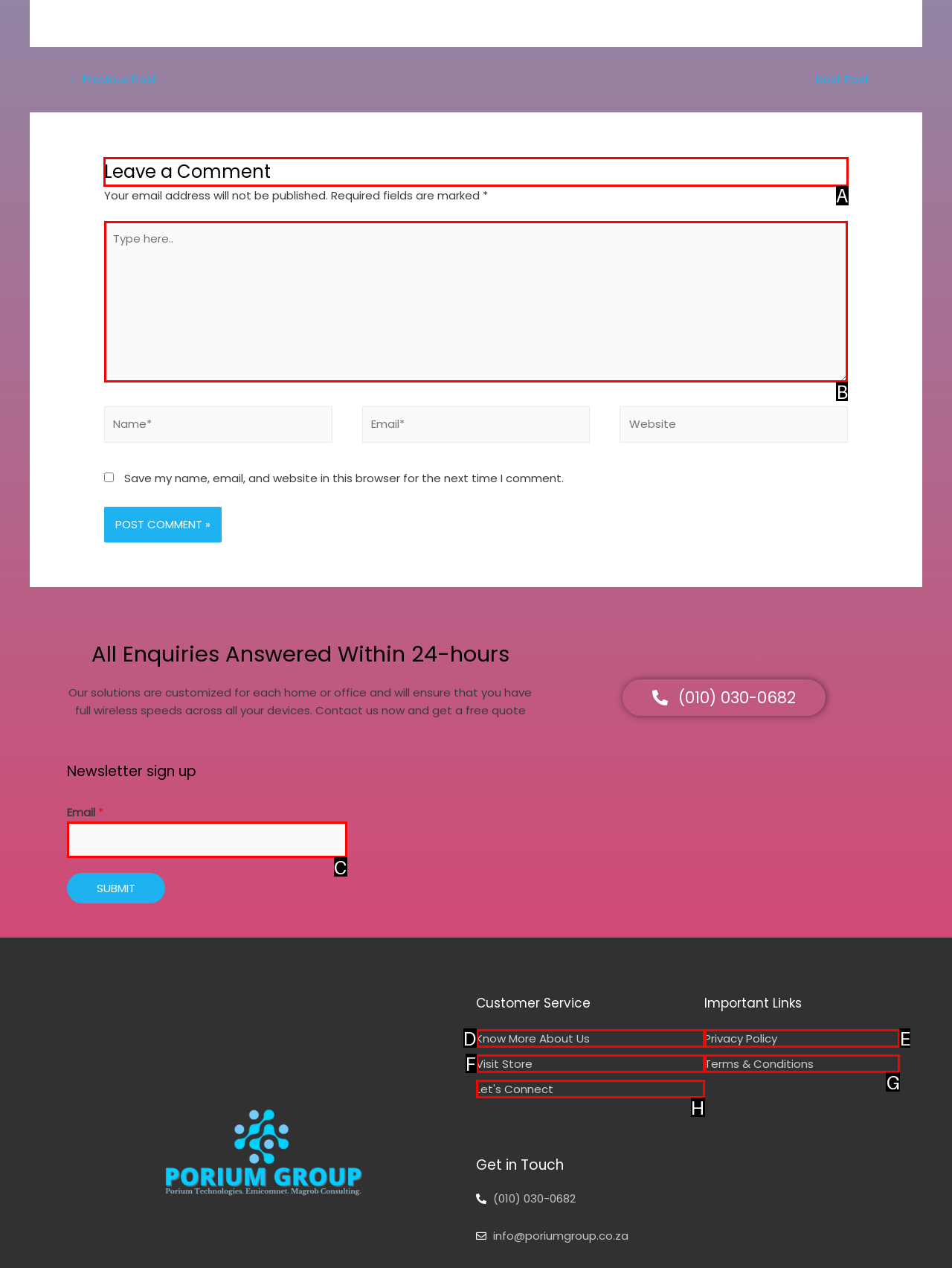Tell me which one HTML element I should click to complete the following task: Leave a comment Answer with the option's letter from the given choices directly.

A